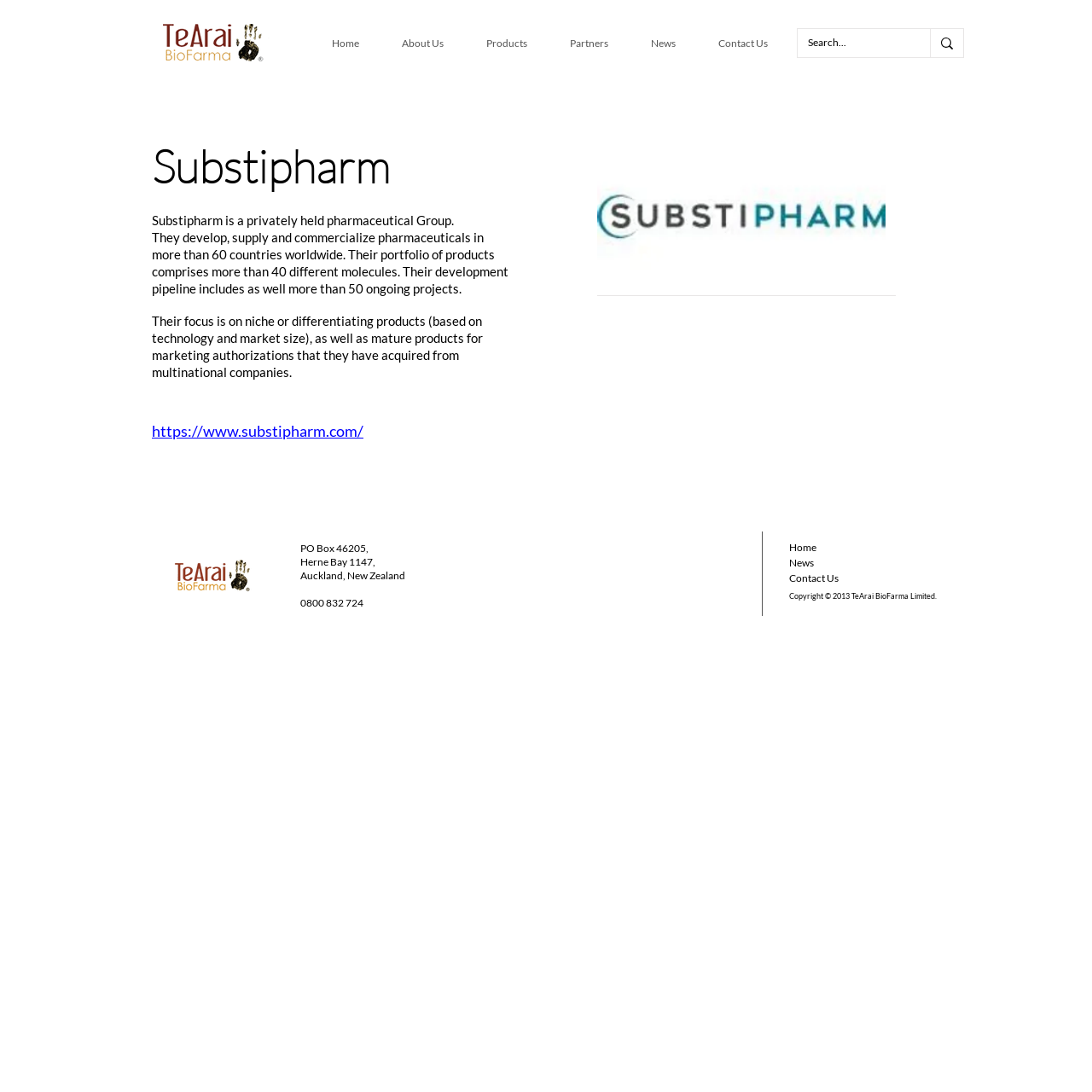Respond concisely with one word or phrase to the following query:
What is the name of the privately held pharmaceutical group?

Substipharm